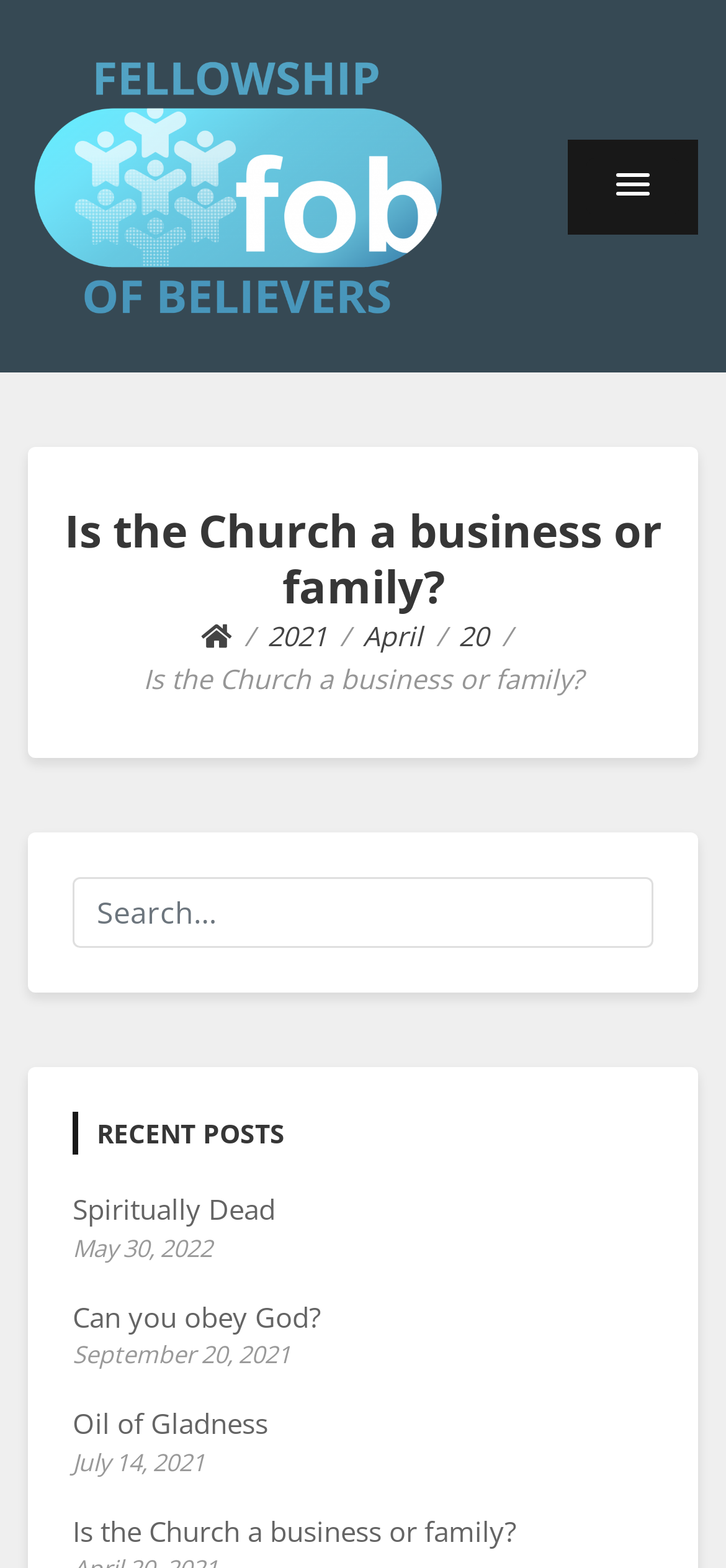Please identify the bounding box coordinates of the element's region that needs to be clicked to fulfill the following instruction: "Go to the page 'Is the Church a business or family?'". The bounding box coordinates should consist of four float numbers between 0 and 1, i.e., [left, top, right, bottom].

[0.1, 0.964, 0.71, 0.988]